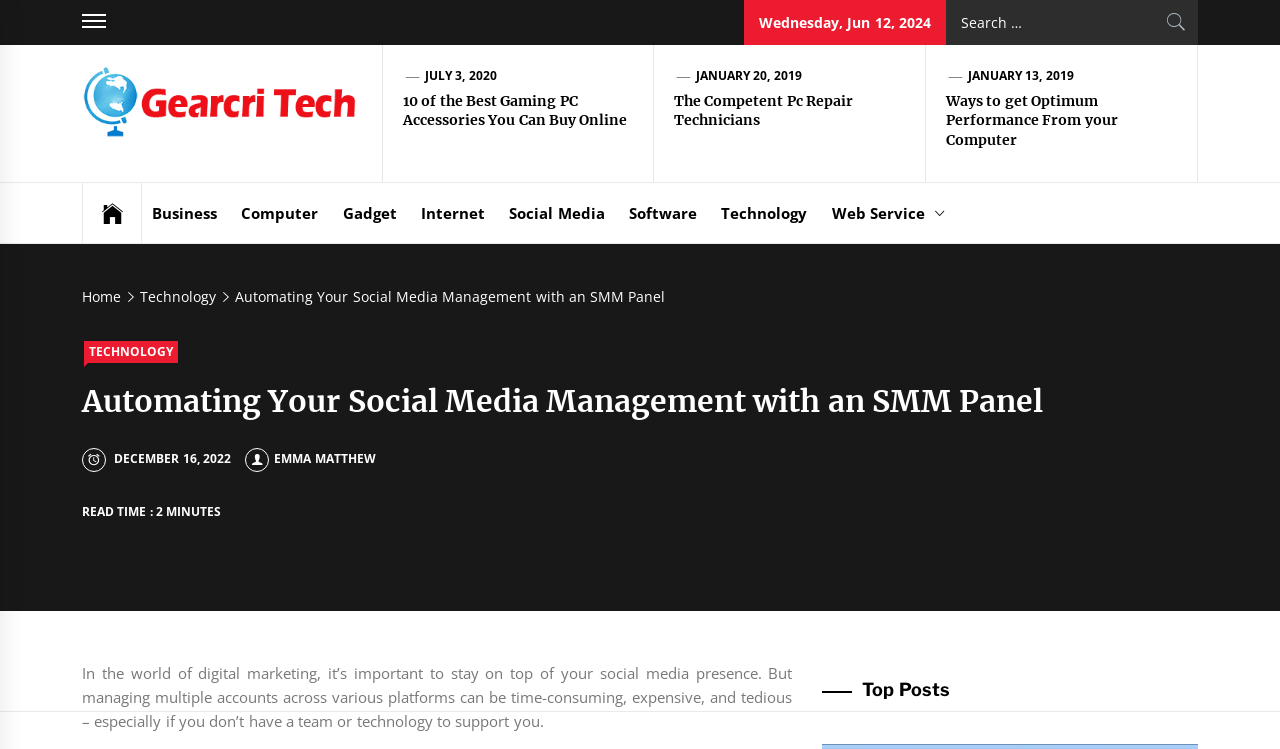Determine the bounding box coordinates for the UI element described. Format the coordinates as (top-left x, top-left y, bottom-right x, bottom-right y) and ensure all values are between 0 and 1. Element description: Computer

[0.181, 0.245, 0.256, 0.325]